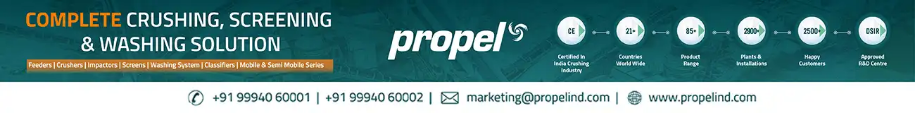Refer to the image and answer the question with as much detail as possible: What is highlighted in the design?

The design includes bullet points highlighting key features such as Feeders, Crushers, Impactors, Screens, and Washing Systems, emphasizing the versatility and range of their equipment. Additionally, the design also illustrates impressive statistics about the company, including being certified in the industry, having numerous installations, and serving a wide customer base.